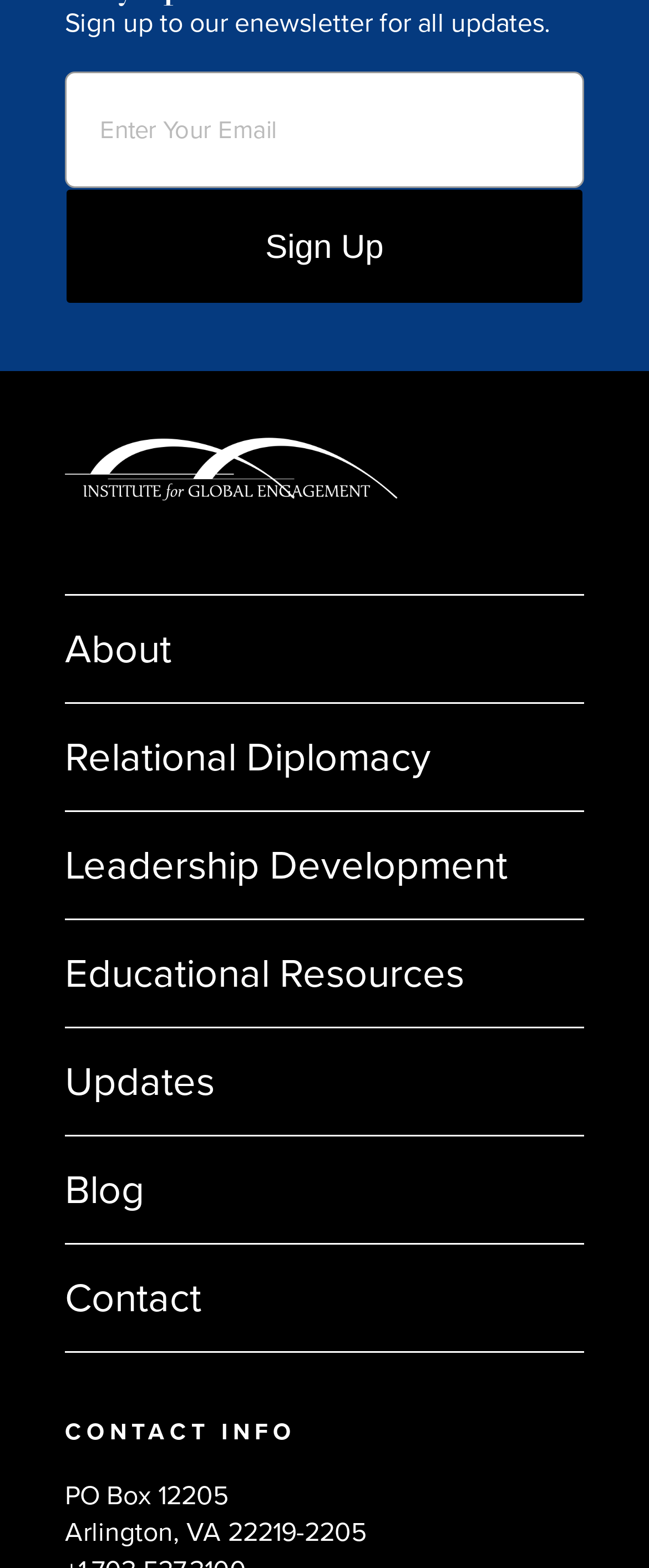What is the name of the institute?
Look at the webpage screenshot and answer the question with a detailed explanation.

The link 'Institute for Global Engagement' is accompanied by an image with the same name, suggesting that it is the name of the institute.